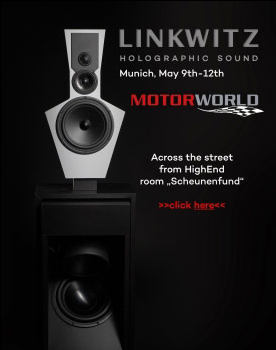Where is the event taking place?
Based on the image, answer the question with a single word or brief phrase.

MOTORWORLD, Munich